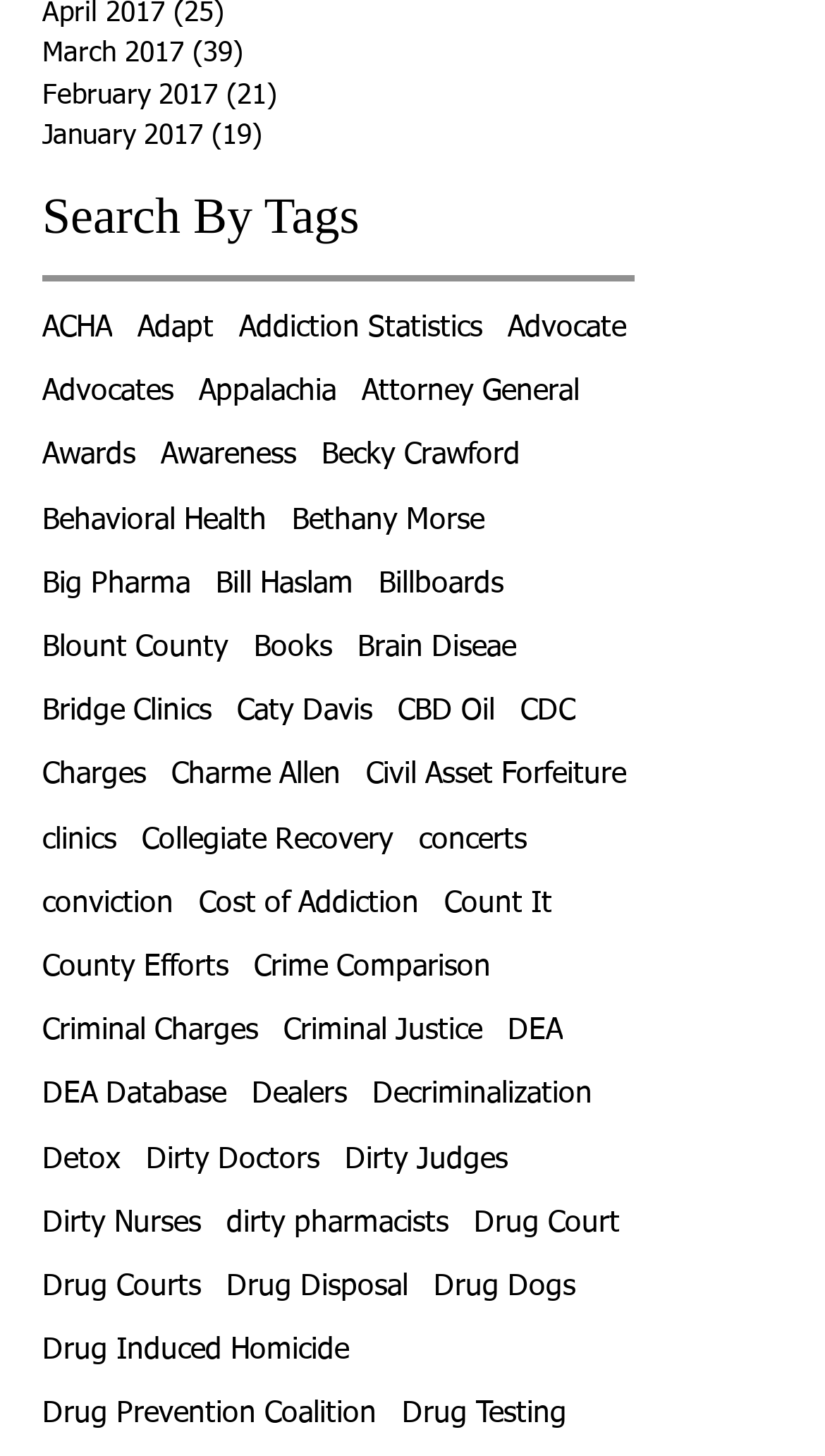Please locate the bounding box coordinates of the element that should be clicked to complete the given instruction: "Click on Facebook social link".

None